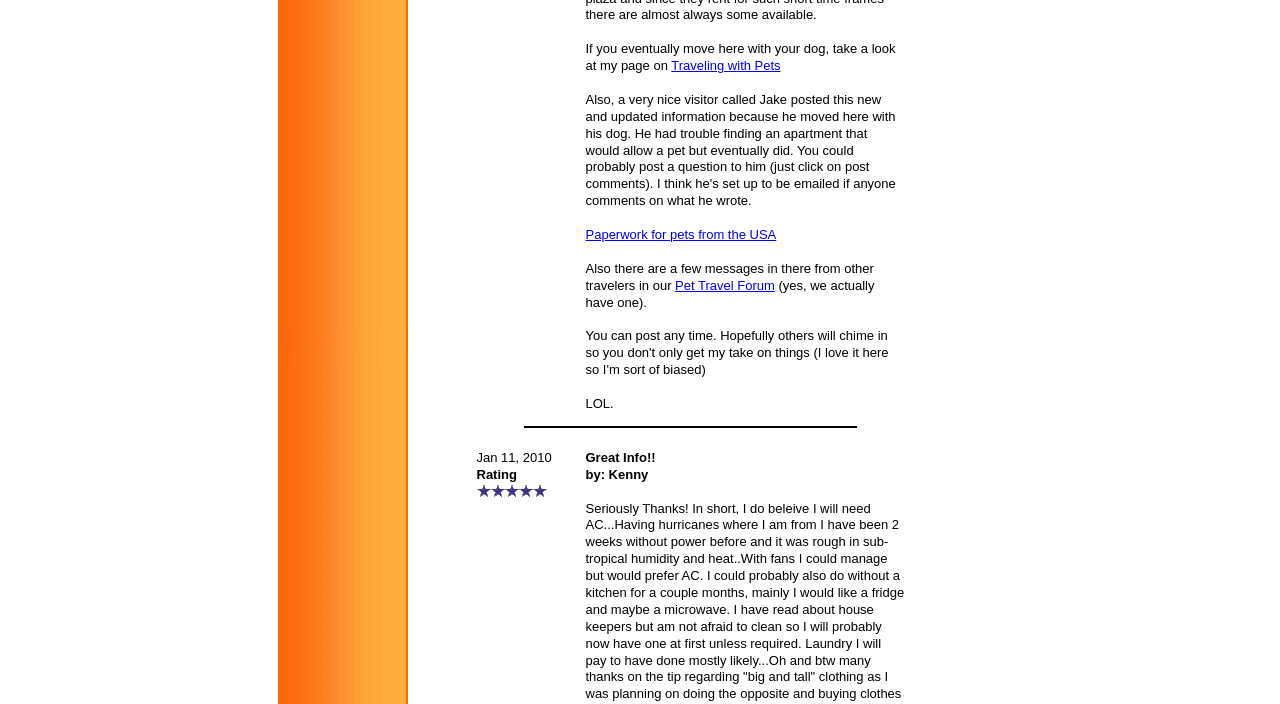Locate the bounding box of the UI element based on this description: "Pet Travel Forum". Provide four float numbers between 0 and 1 as [left, top, right, bottom].

[0.527, 0.394, 0.605, 0.416]